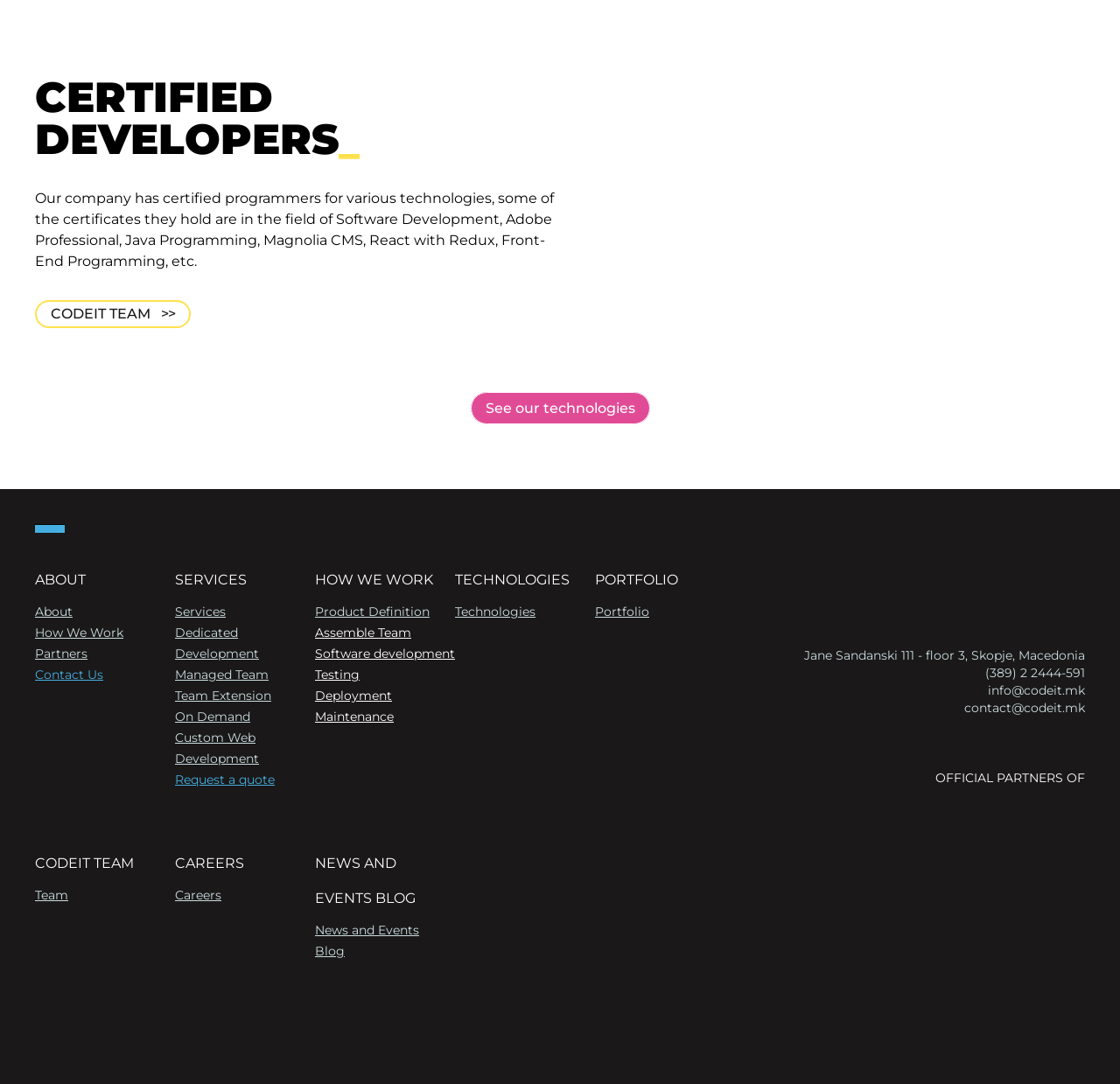Find the bounding box coordinates of the area that needs to be clicked in order to achieve the following instruction: "Click on 'About'". The coordinates should be specified as four float numbers between 0 and 1, i.e., [left, top, right, bottom].

[0.031, 0.557, 0.065, 0.571]